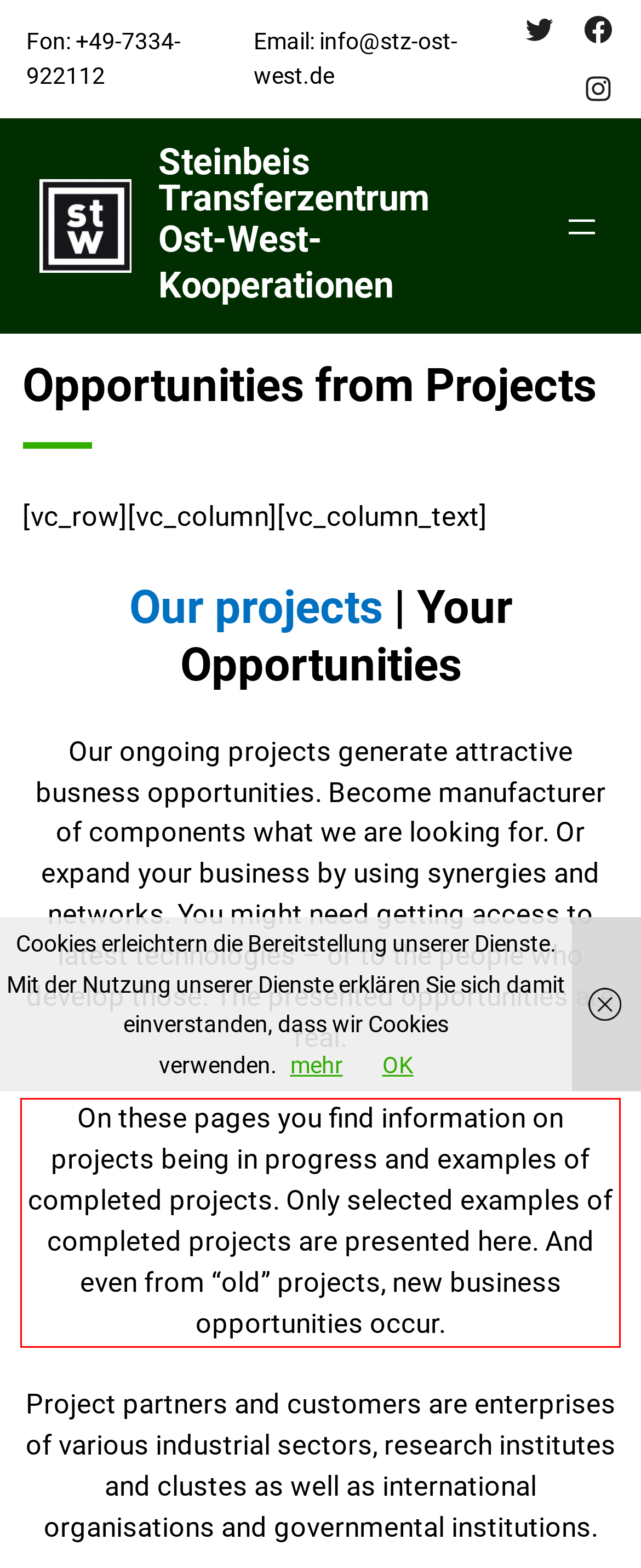Analyze the screenshot of the webpage and extract the text from the UI element that is inside the red bounding box.

On these pages you find information on projects being in progress and examples of completed projects. Only selected examples of completed projects are presented here. And even from “old” projects, new business opportunities occur.